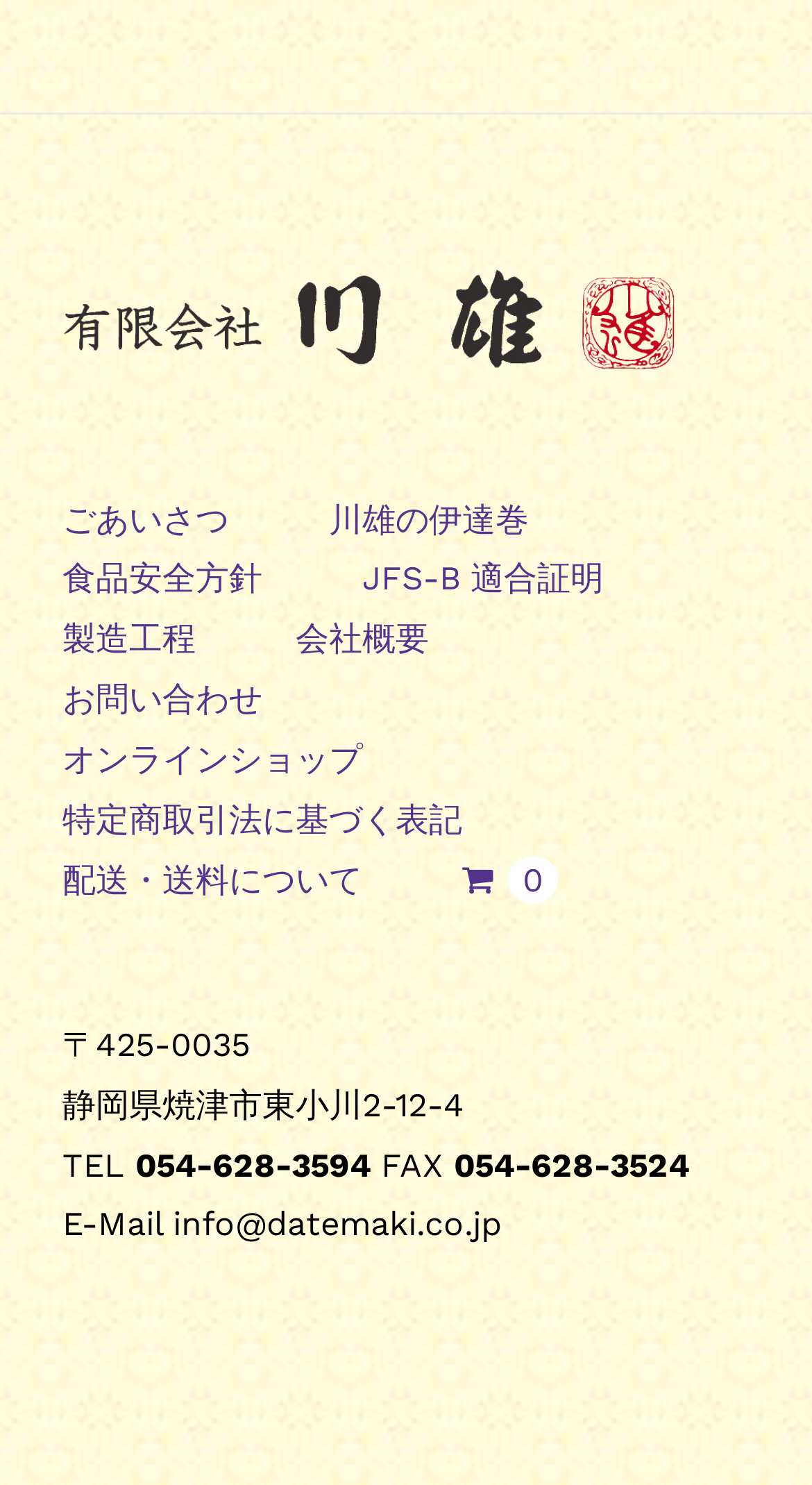What is the name of the online shop?
Answer the question with a thorough and detailed explanation.

The name of the online shop can be found in the navigation menu, where it is listed as a link labeled 'オンラインショップ'.